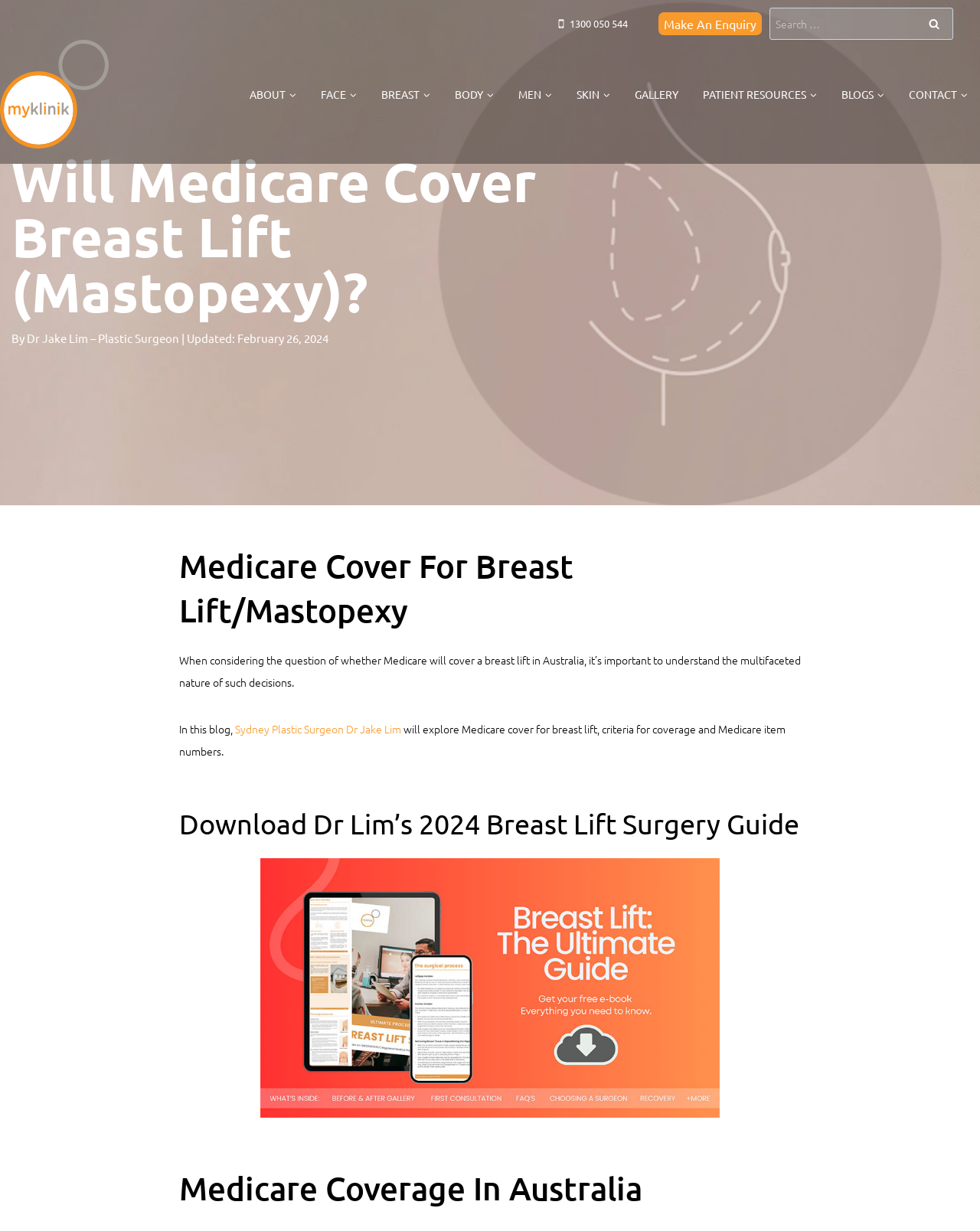What is the title of the downloadable guide?
Look at the image and provide a detailed response to the question.

The title of the downloadable guide can be found in the heading 'Download Dr Lim’s 2024 Breast Lift Surgery Guide'.